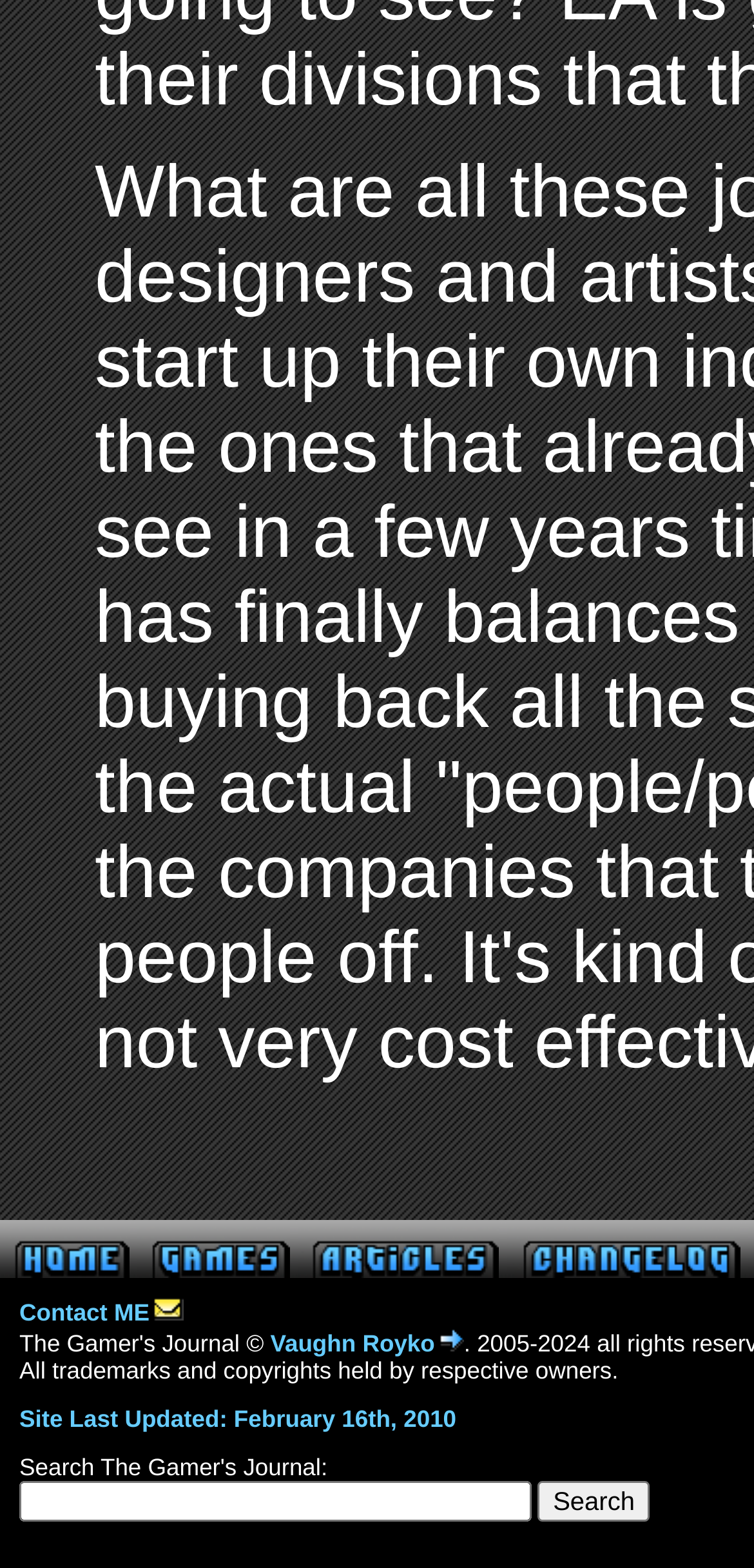Could you determine the bounding box coordinates of the clickable element to complete the instruction: "view articles"? Provide the coordinates as four float numbers between 0 and 1, i.e., [left, top, right, bottom].

[0.394, 0.799, 0.661, 0.819]